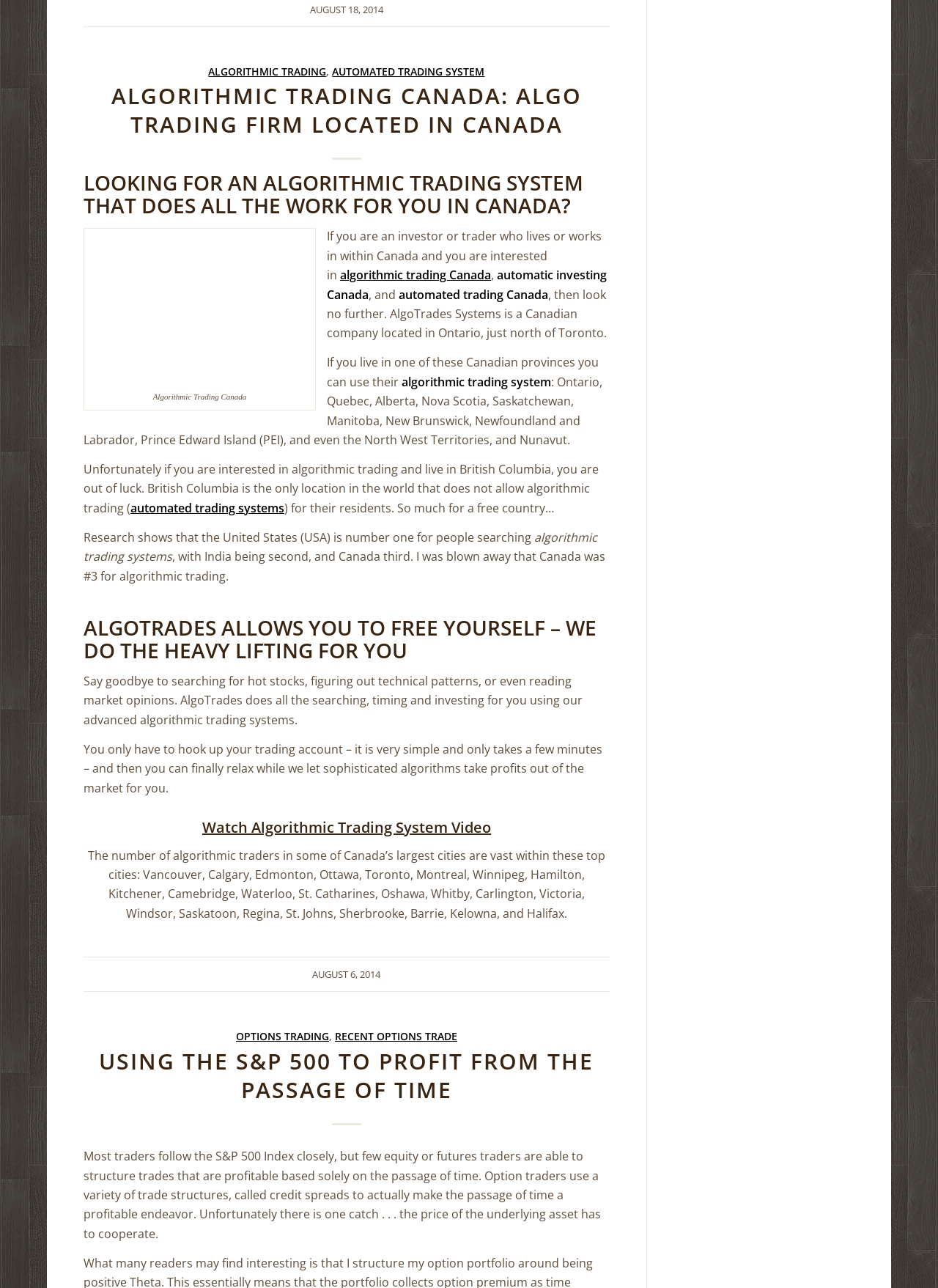Determine the bounding box coordinates for the element that should be clicked to follow this instruction: "Click on 'Watch Algorithmic Trading System Video'". The coordinates should be given as four float numbers between 0 and 1, in the format [left, top, right, bottom].

[0.216, 0.635, 0.523, 0.65]